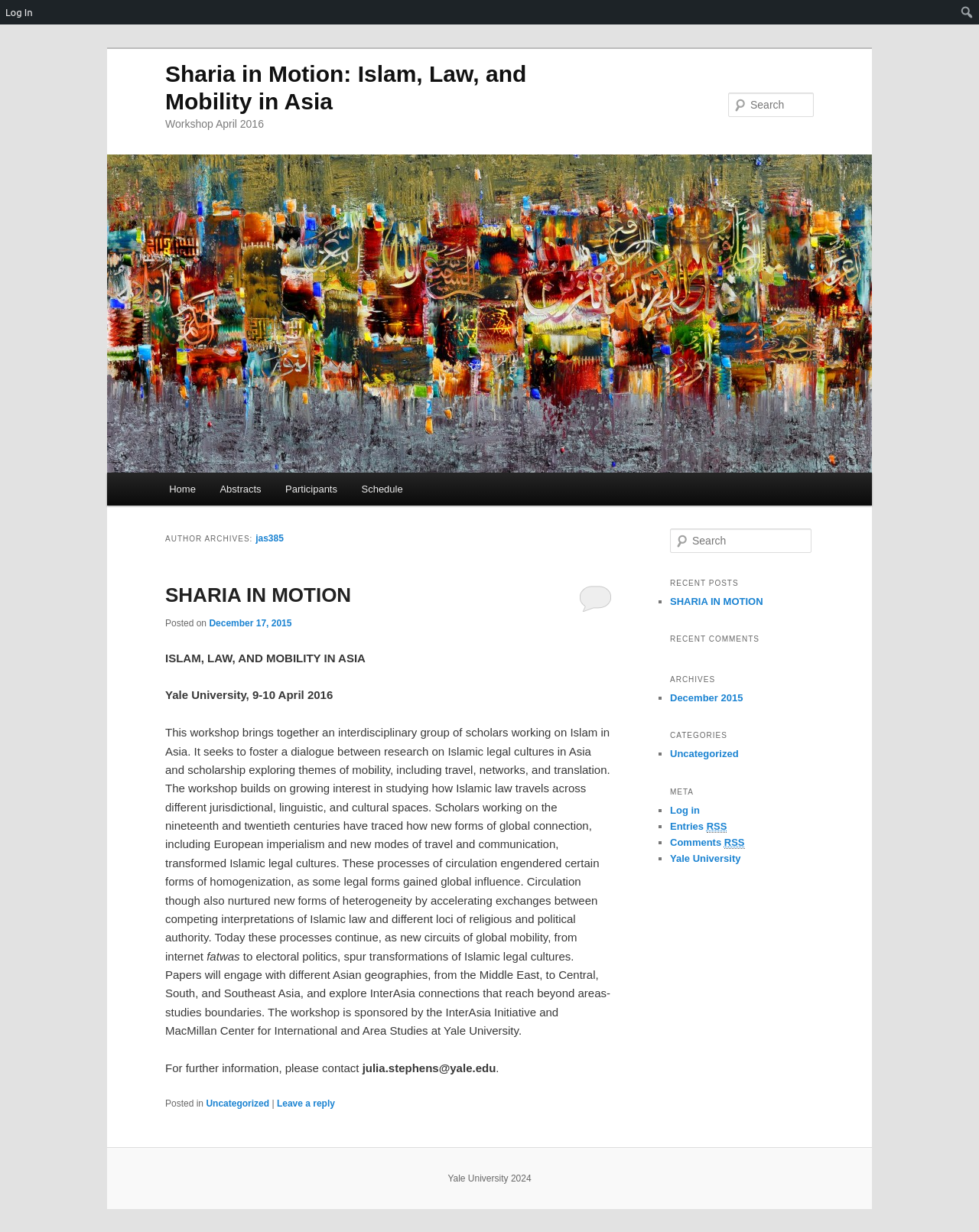Answer the following query with a single word or phrase:
What is the category of the post?

Uncategorized